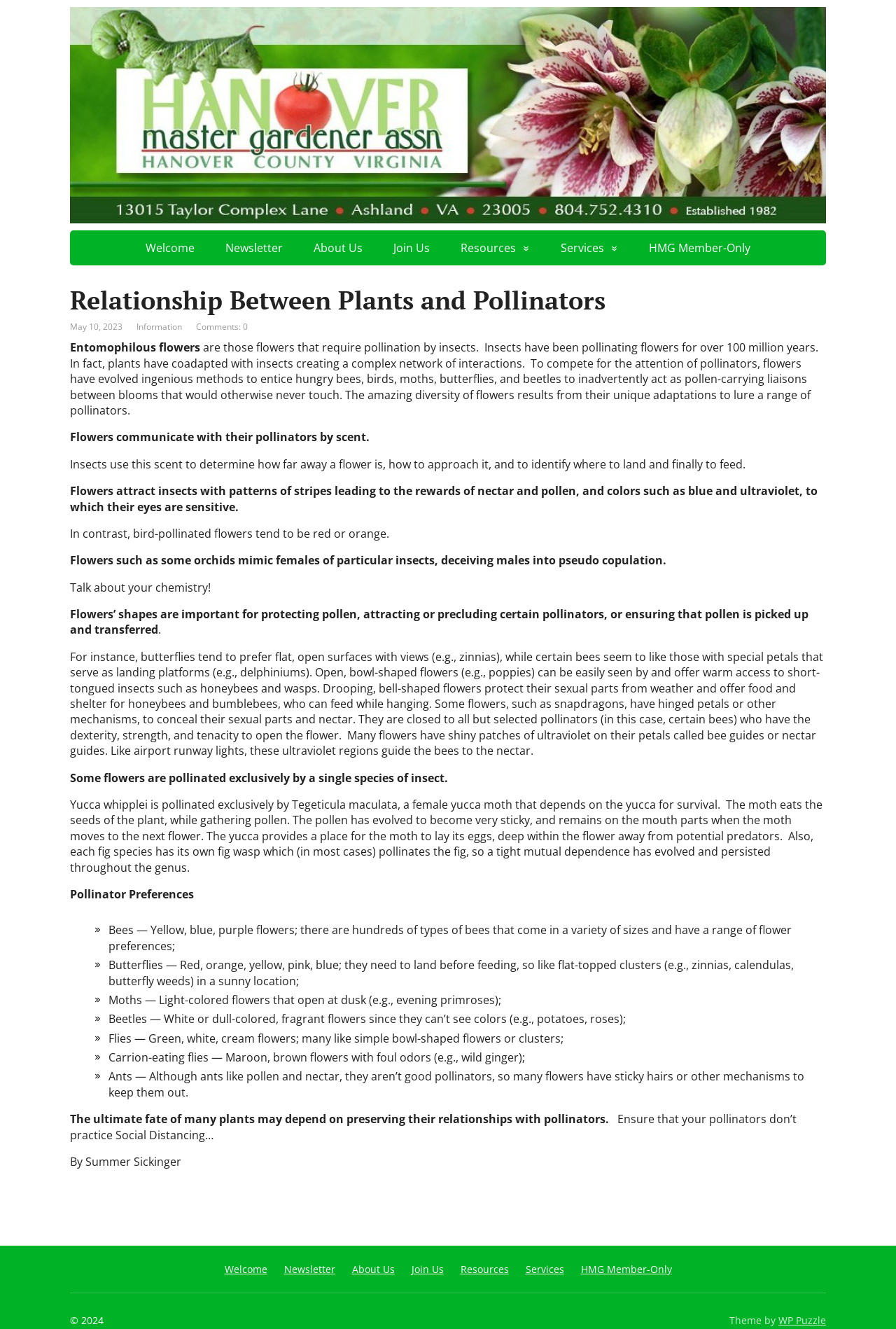Answer the question in a single word or phrase:
What is the date of the article?

May 10, 2023